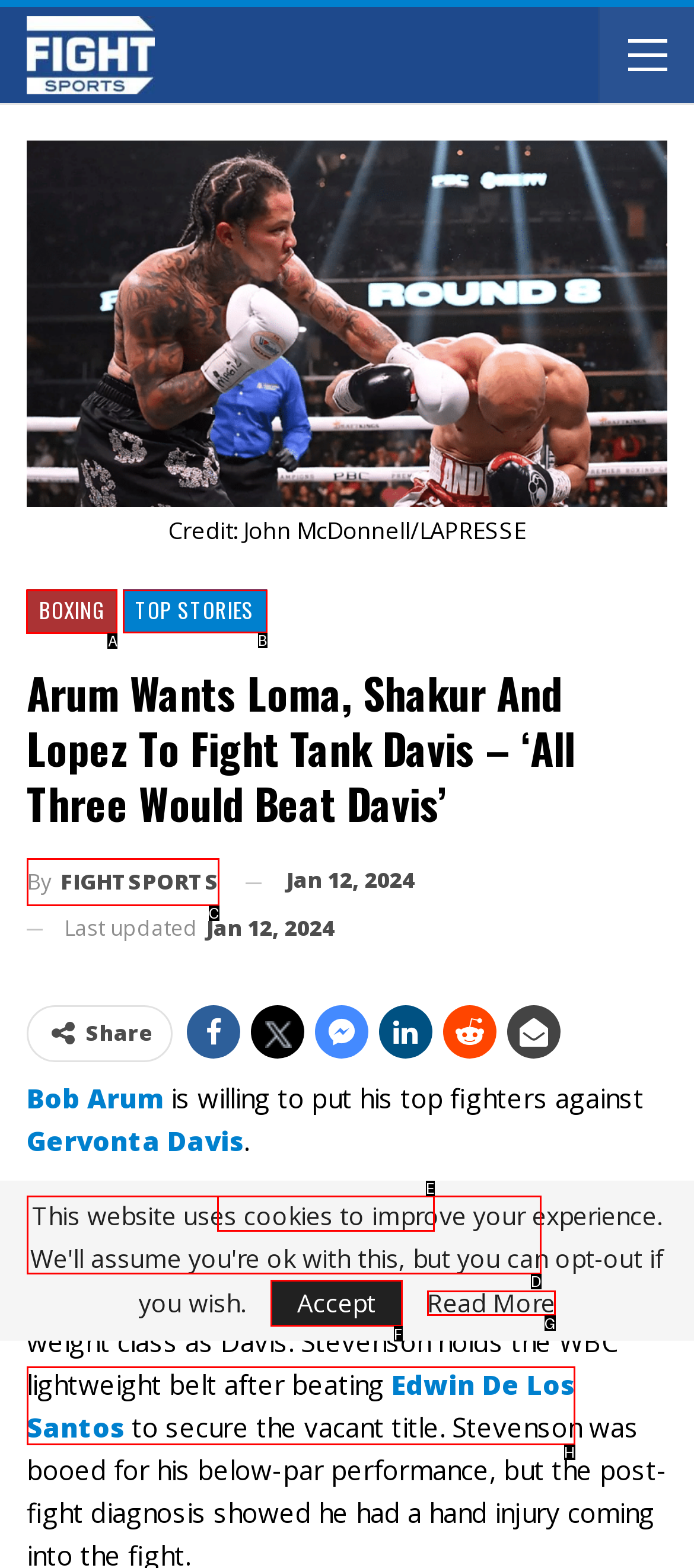Choose the UI element you need to click to carry out the task: Read more about boxing news.
Respond with the corresponding option's letter.

A